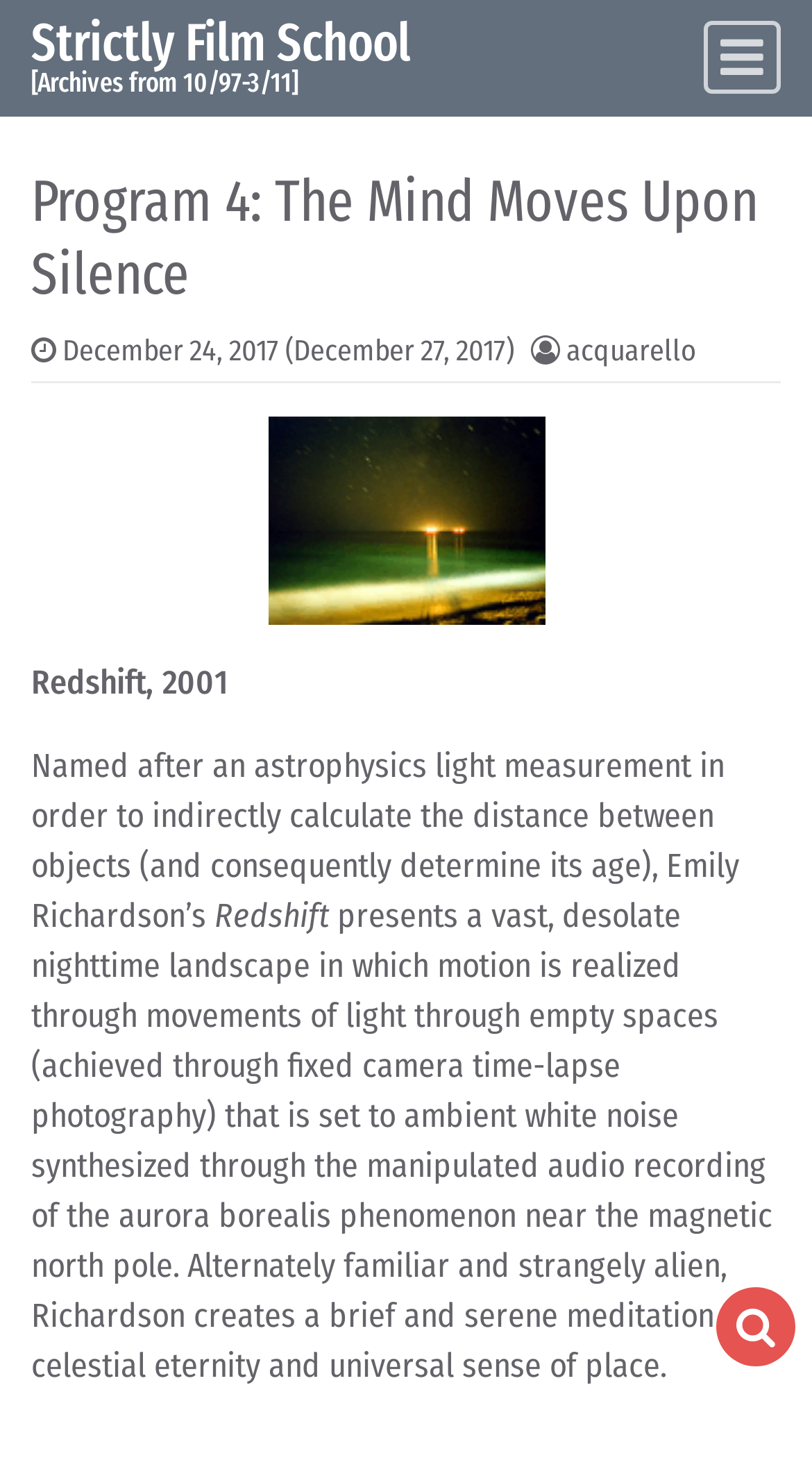Generate the title text from the webpage.

Program 4: The Mind Moves Upon Silence